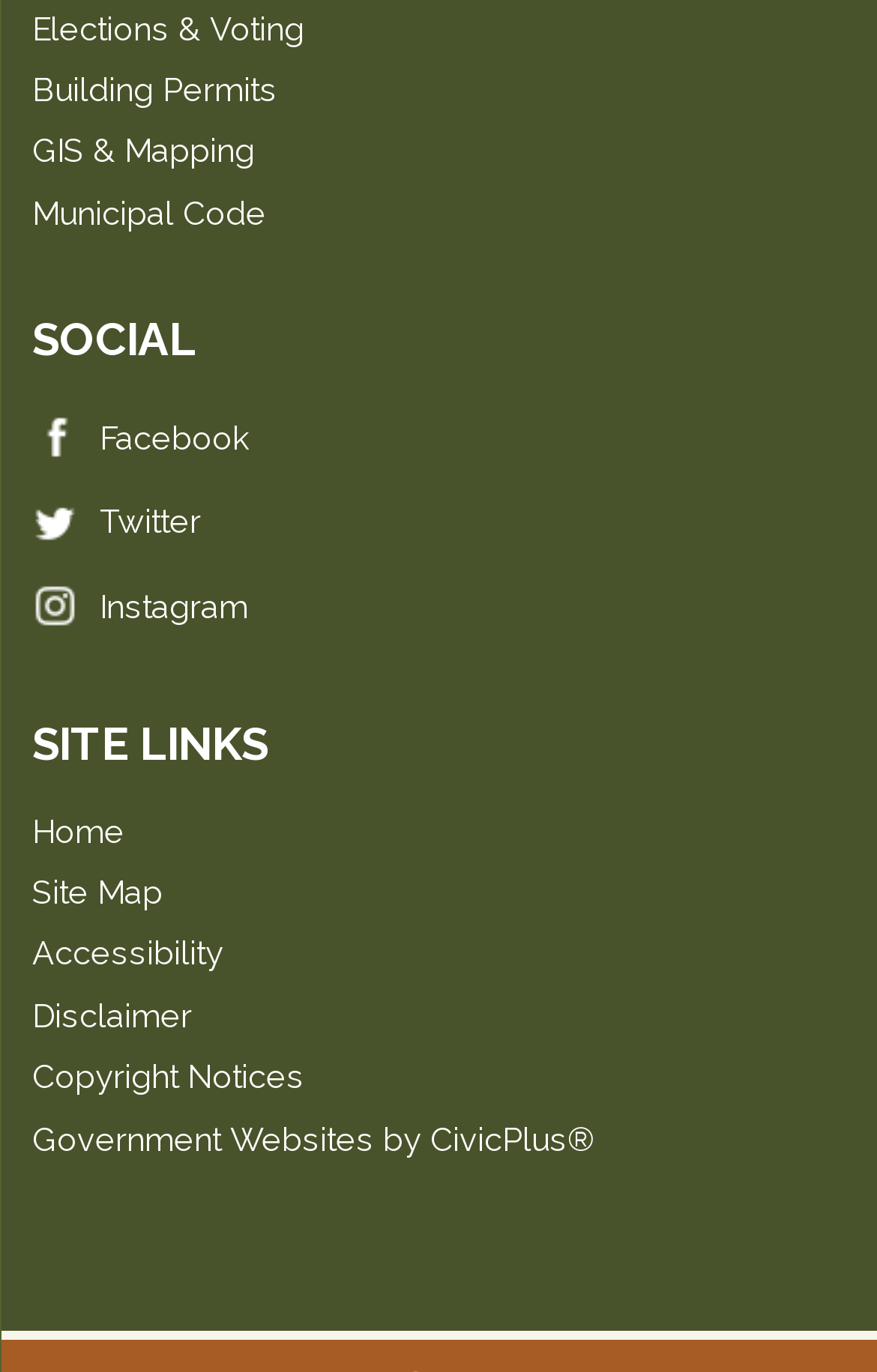Using the information from the screenshot, answer the following question thoroughly:
What is the last link in the SITE LINKS section?

I looked at the SITE LINKS section and found the last link, which is 'Copyright Notices', so the answer is 'Copyright Notices'.